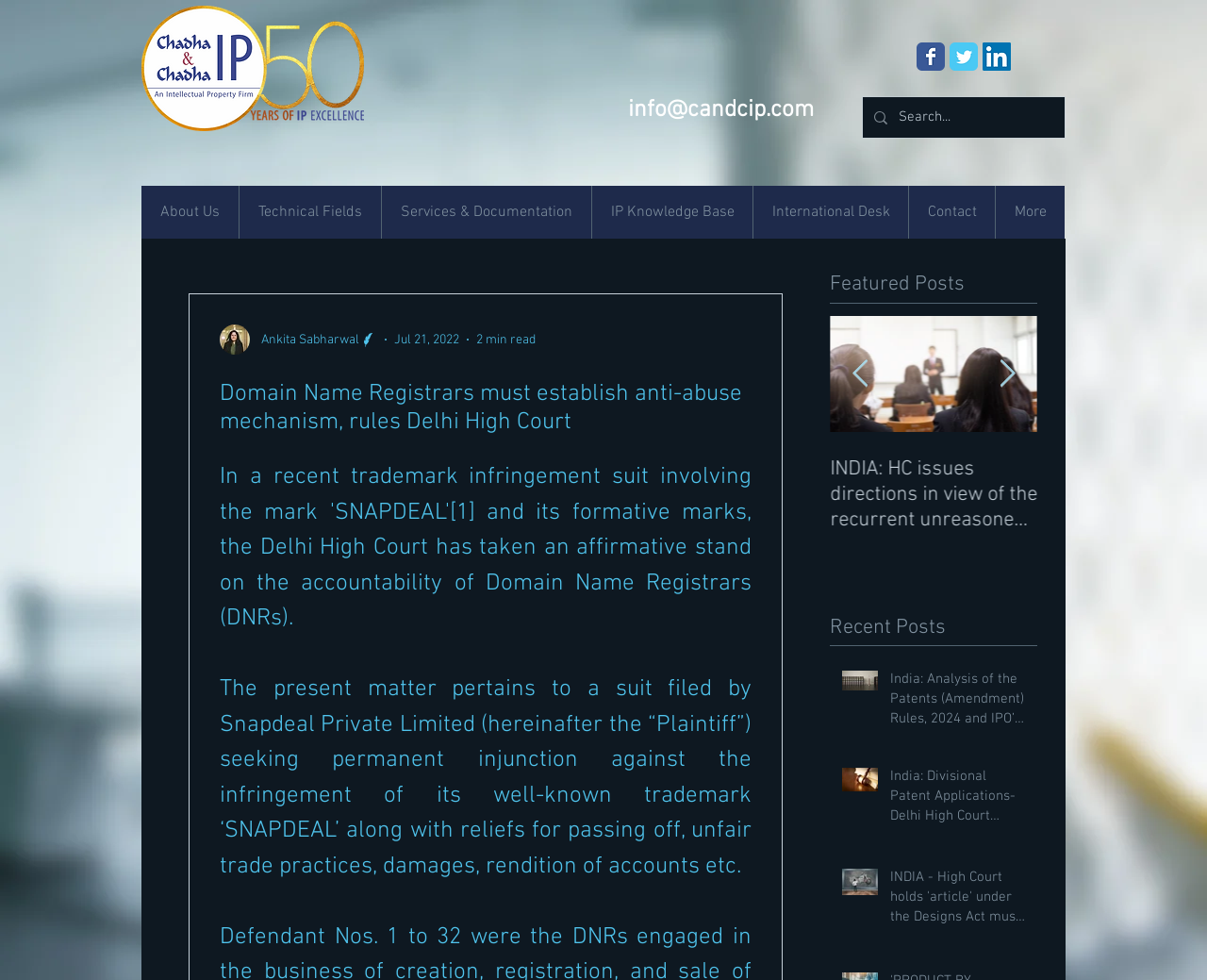What is the name of the law firm?
Answer the question in as much detail as possible.

The law firm's name can be found in the top-left corner of the webpage, where it says 'Chadha & Chadha Patent Attorneys, Trademark Attorneys, Intellectual Property Firm'.